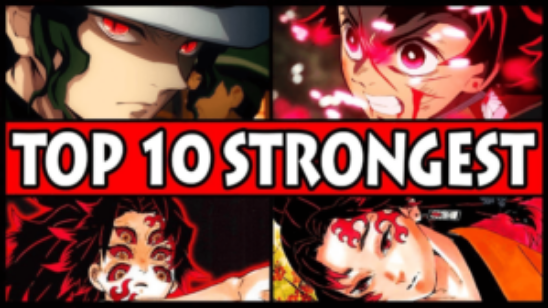What is the expression of the character in the top left?
Please give a detailed and elaborate answer to the question.

The character in the top left of the image appears with a serious expression, which likely emphasizes his determined nature and suggests that he is a strong and focused character in the series.